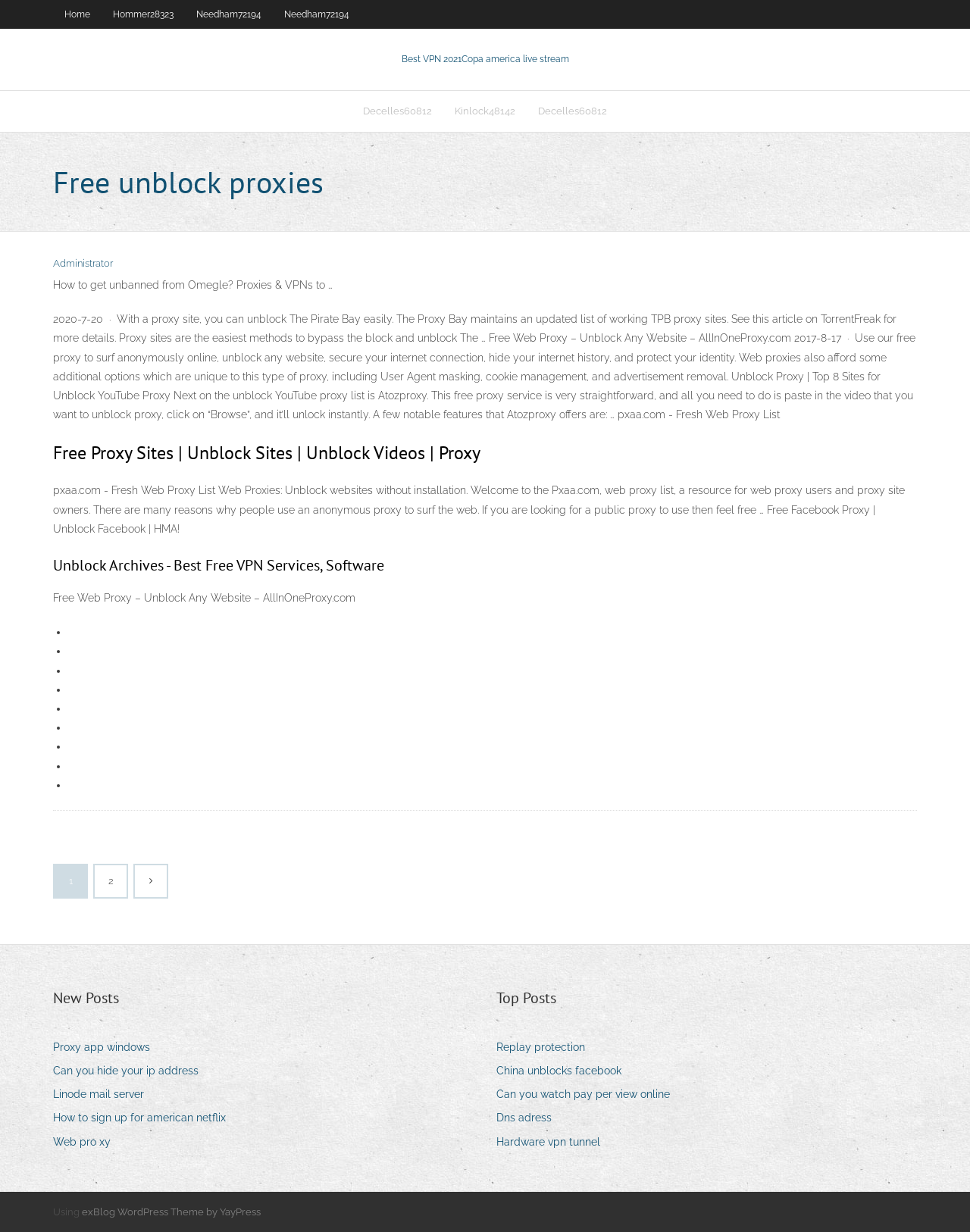Give a concise answer using one word or a phrase to the following question:
What is the main purpose of this website?

Unblock websites